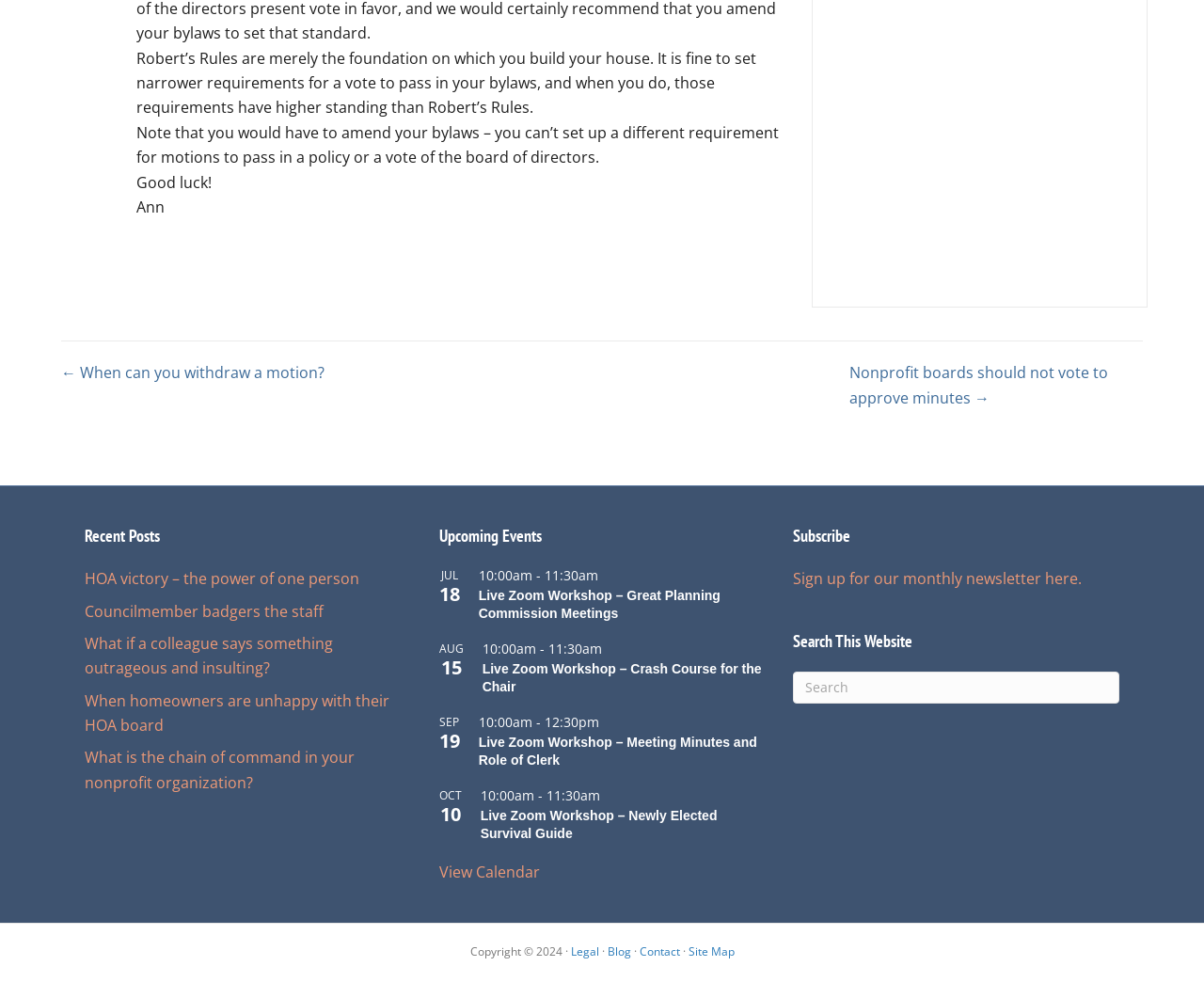What is the purpose of the 'Posts' navigation?
Please provide a comprehensive answer based on the information in the image.

The 'Posts' navigation section contains links to previous and next posts, allowing users to navigate through the blog posts. The links '← When can you withdraw a motion?' and 'Nonprofit boards should not vote to approve minutes →' suggest that users can move to previous or next posts.